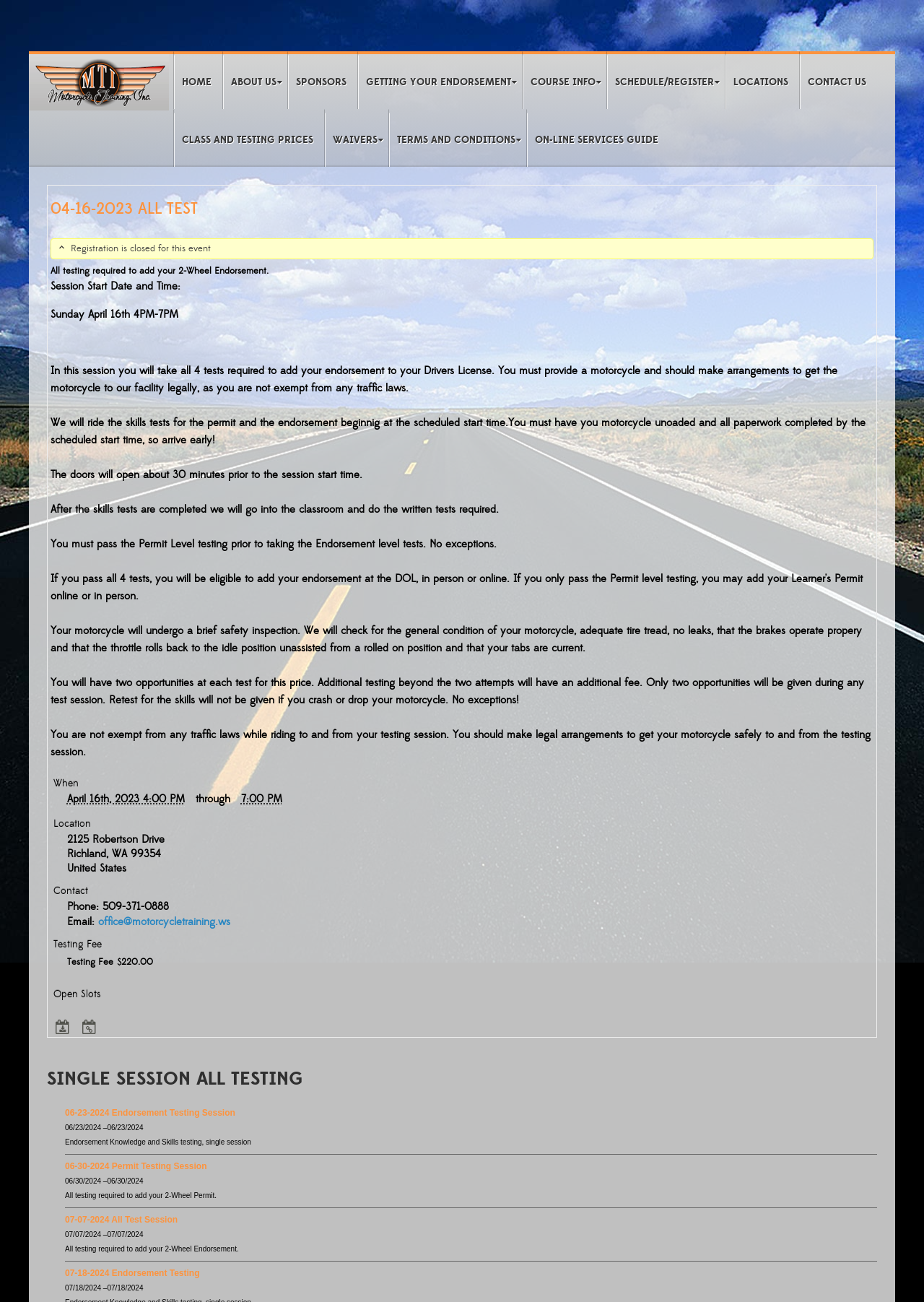Answer the question in one word or a short phrase:
What is the location of the testing session?

2125 Robertson Drive, Richland, WA 99354